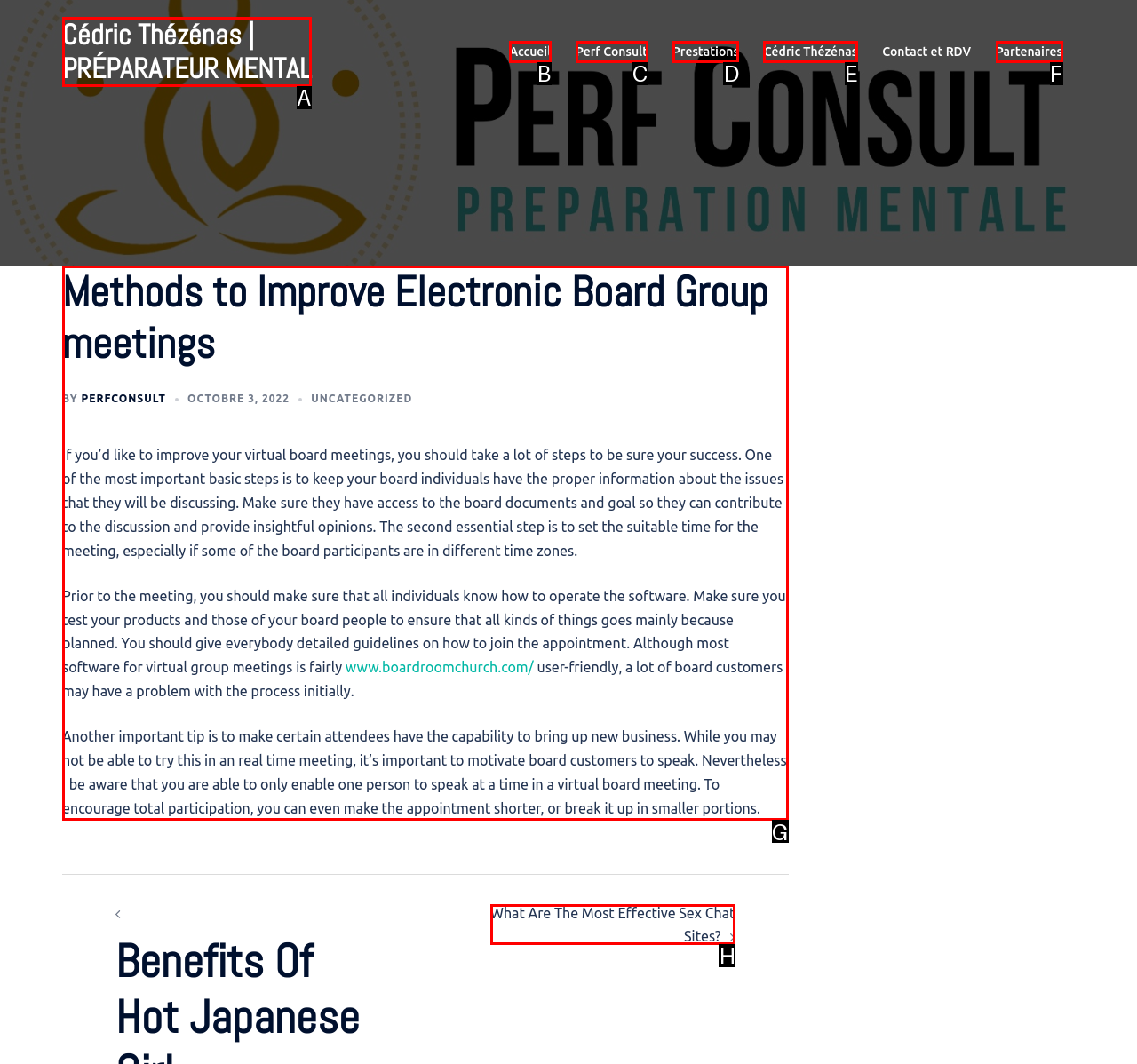Identify the correct option to click in order to complete this task: Read the article about improving electronic board group meetings
Answer with the letter of the chosen option directly.

G